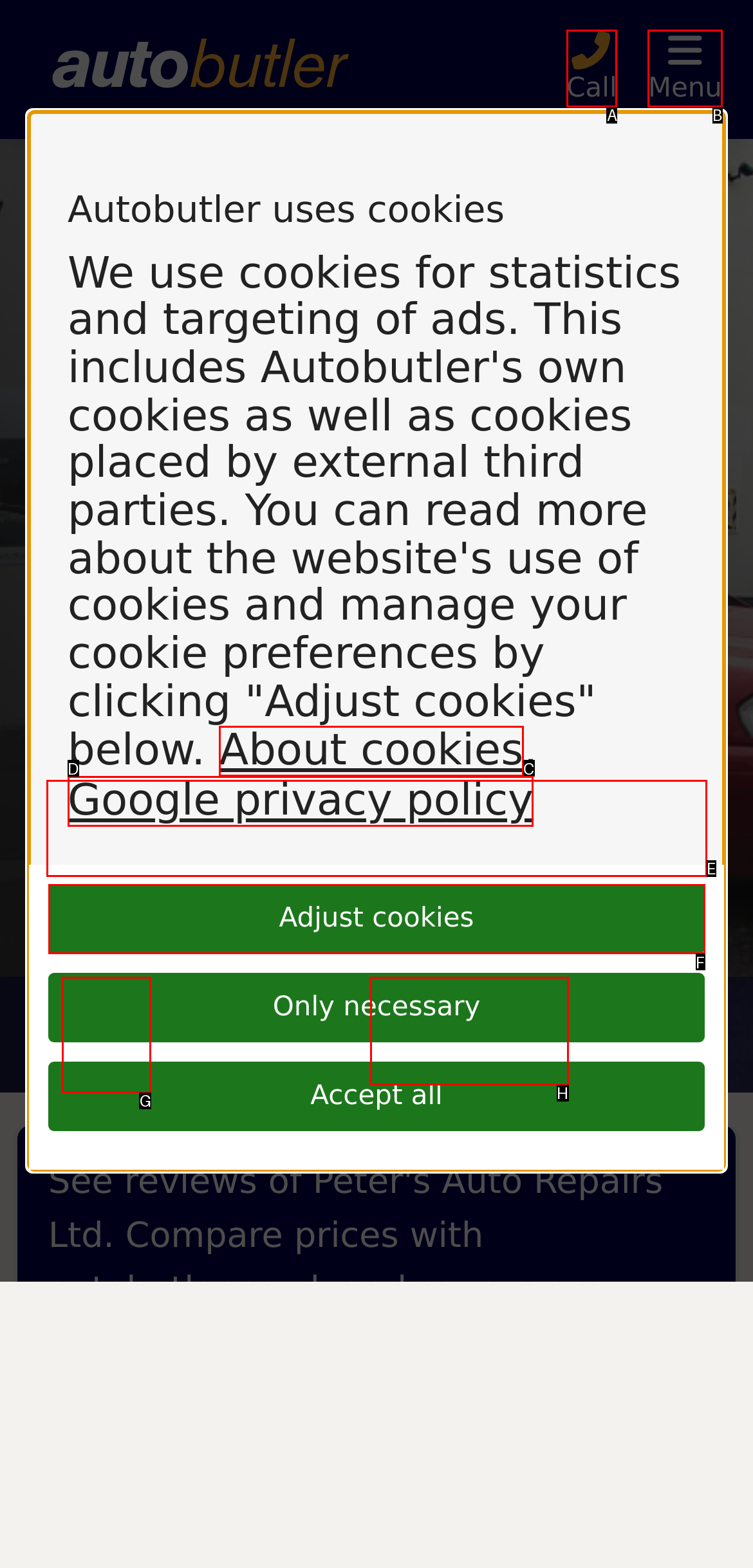Tell me which letter I should select to achieve the following goal: Read more about the garage
Answer with the corresponding letter from the provided options directly.

H